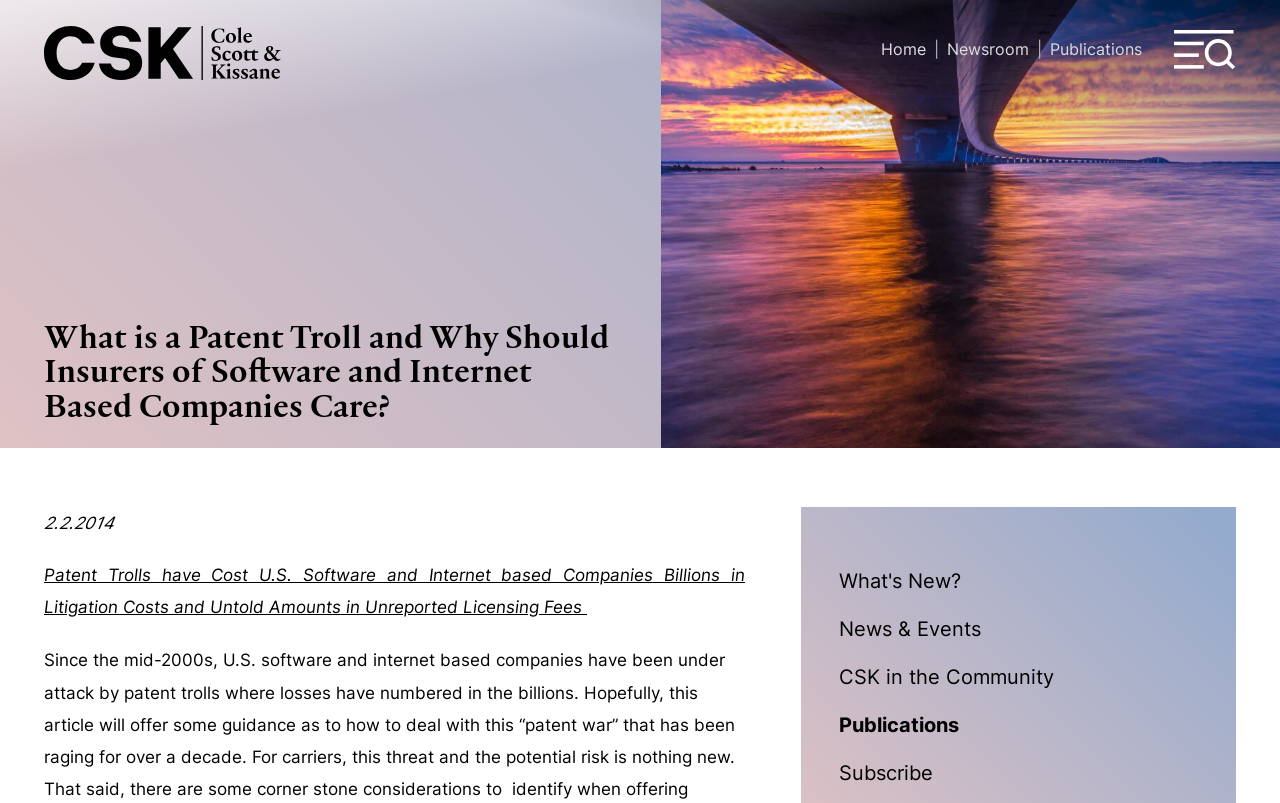Pinpoint the bounding box coordinates of the element to be clicked to execute the instruction: "Click the 'Publications' link".

[0.82, 0.049, 0.892, 0.073]